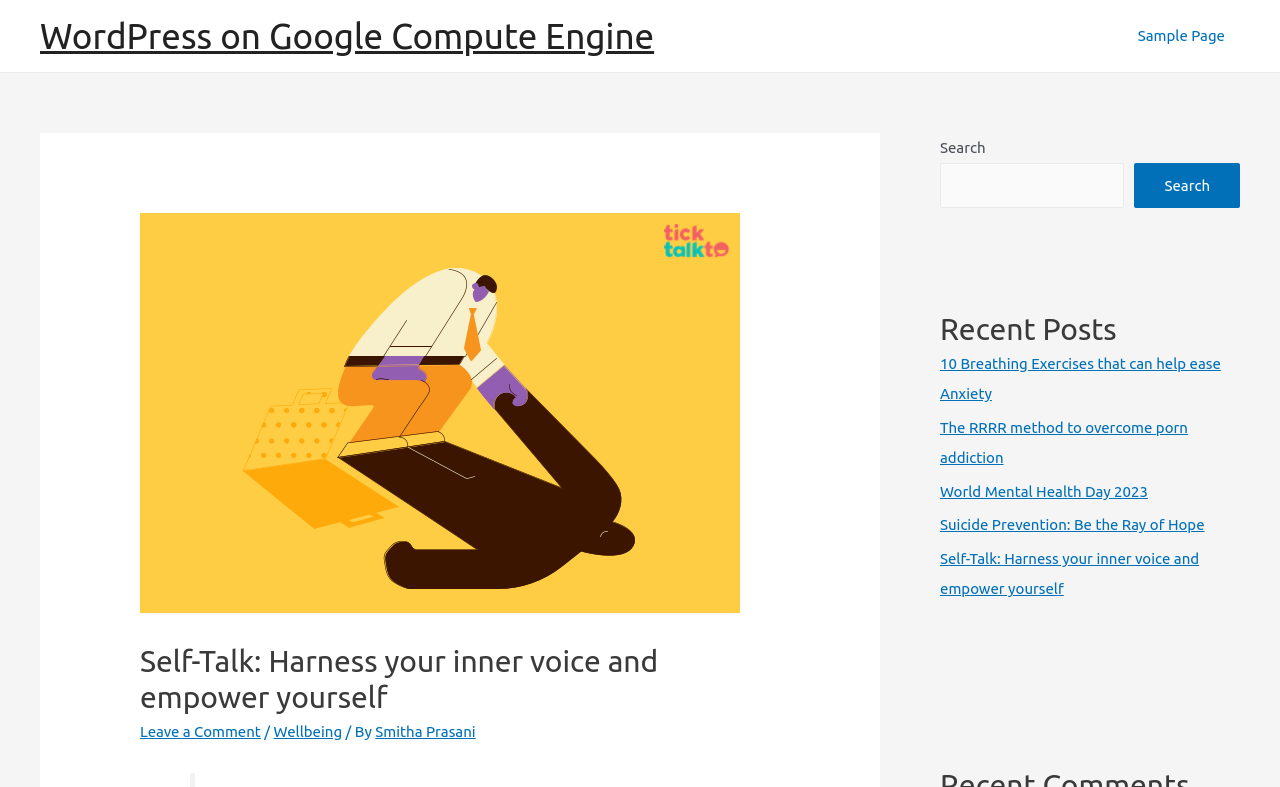Use a single word or phrase to answer the question: What is the purpose of the search box?

To search the website